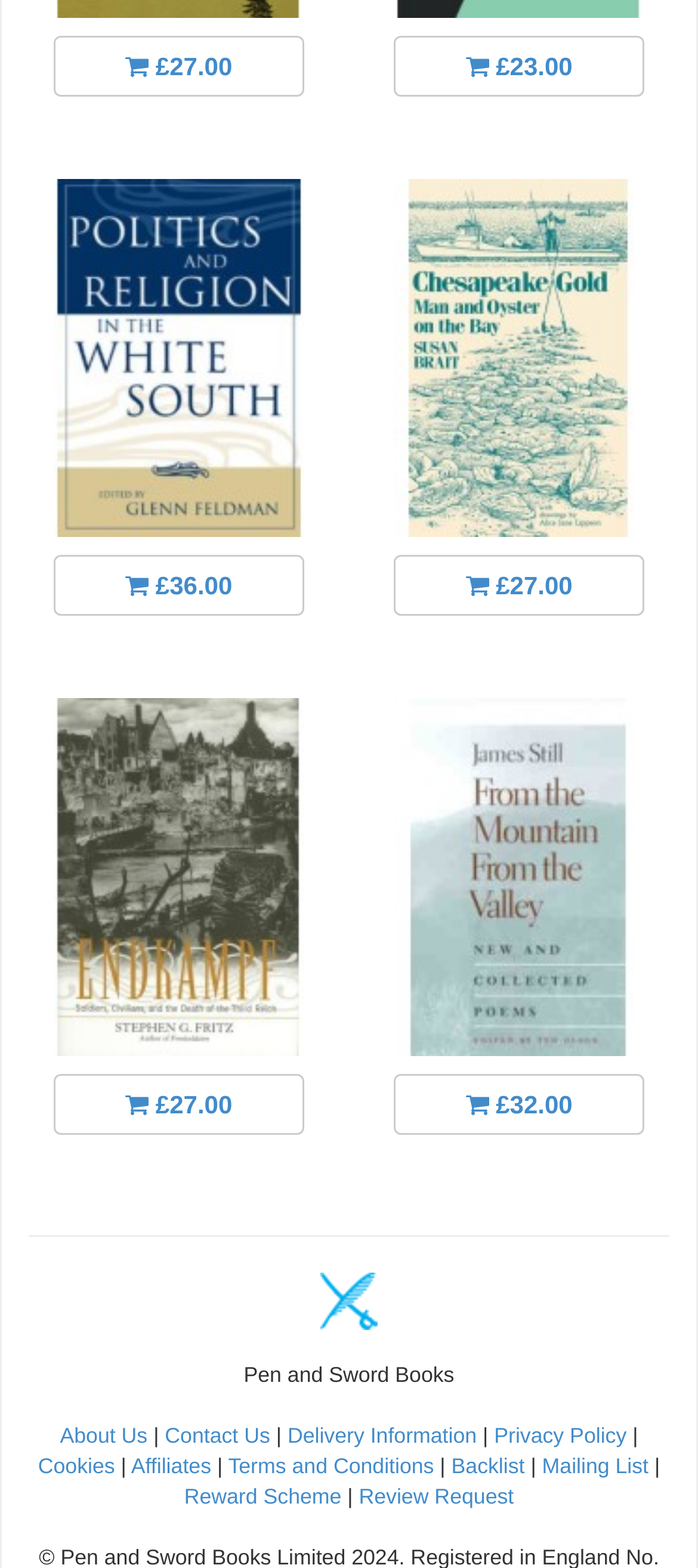Determine the bounding box coordinates for the UI element matching this description: "Cookies".

[0.054, 0.927, 0.165, 0.943]